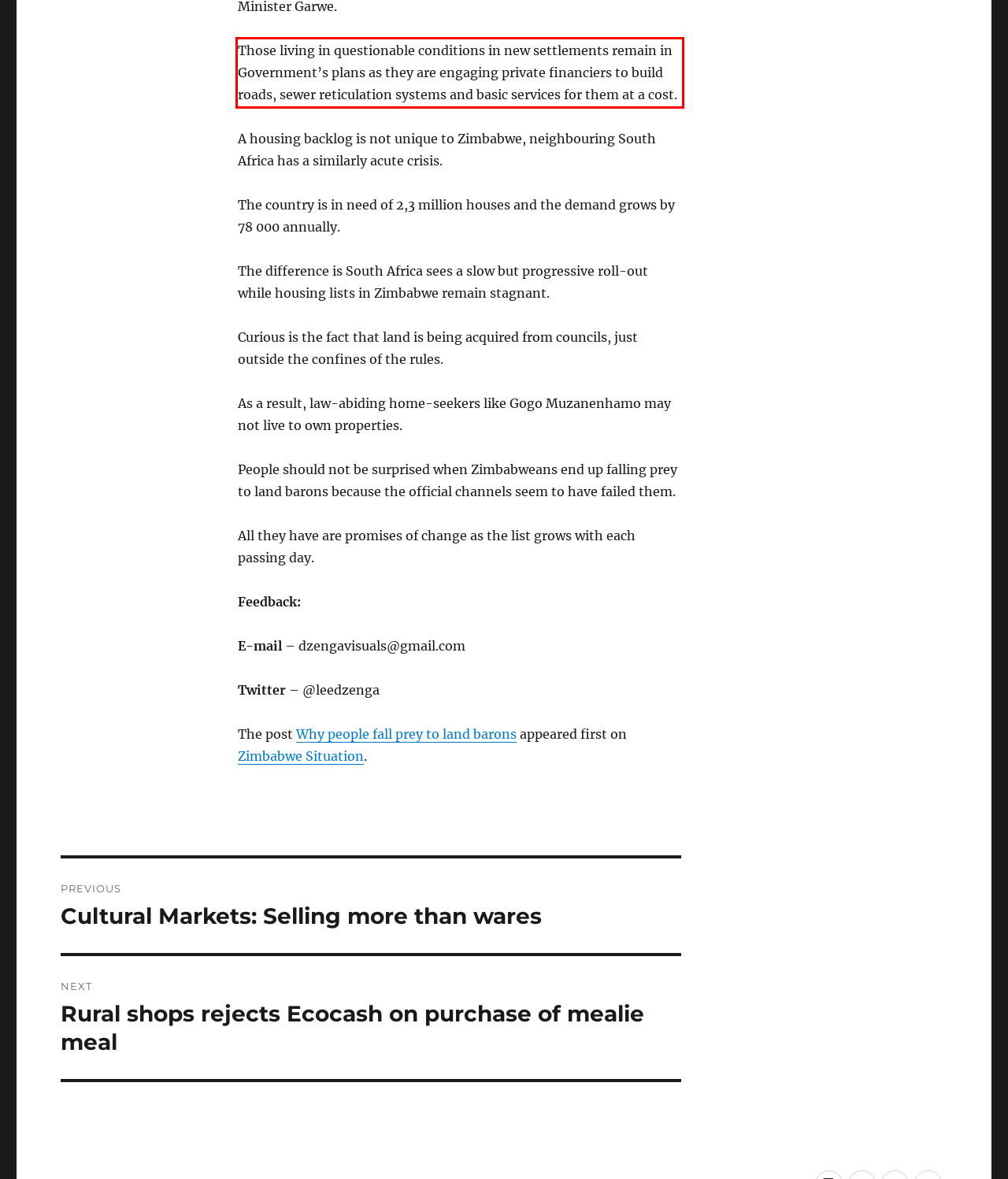Using the provided webpage screenshot, identify and read the text within the red rectangle bounding box.

Those living in questionable conditions in new settlements remain in Government’s plans as they are engaging private financiers to build roads, sewer reticulation systems and basic services for them at a cost.